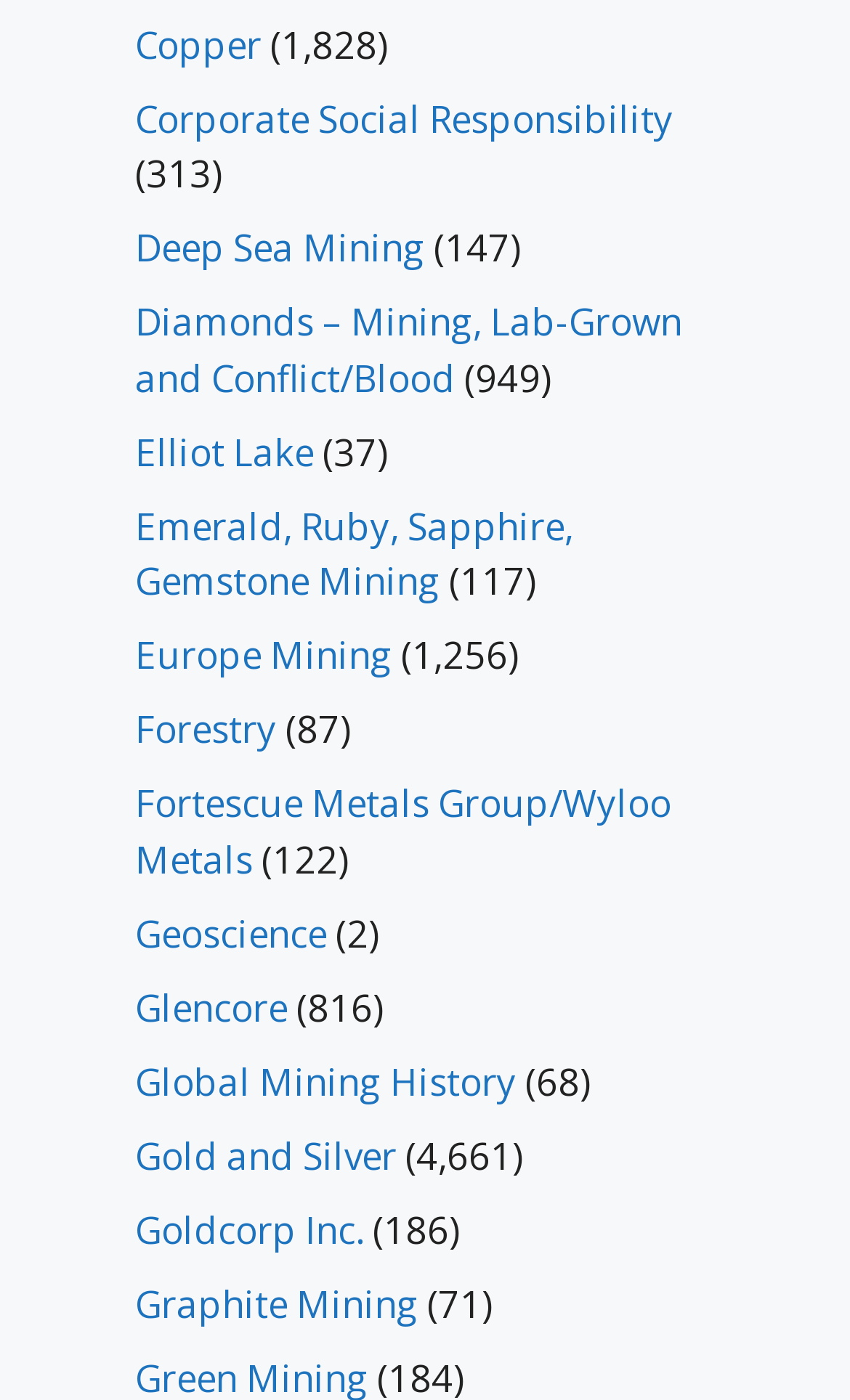Identify the bounding box coordinates of the section to be clicked to complete the task described by the following instruction: "Read about Geoscience". The coordinates should be four float numbers between 0 and 1, formatted as [left, top, right, bottom].

[0.159, 0.648, 0.385, 0.684]